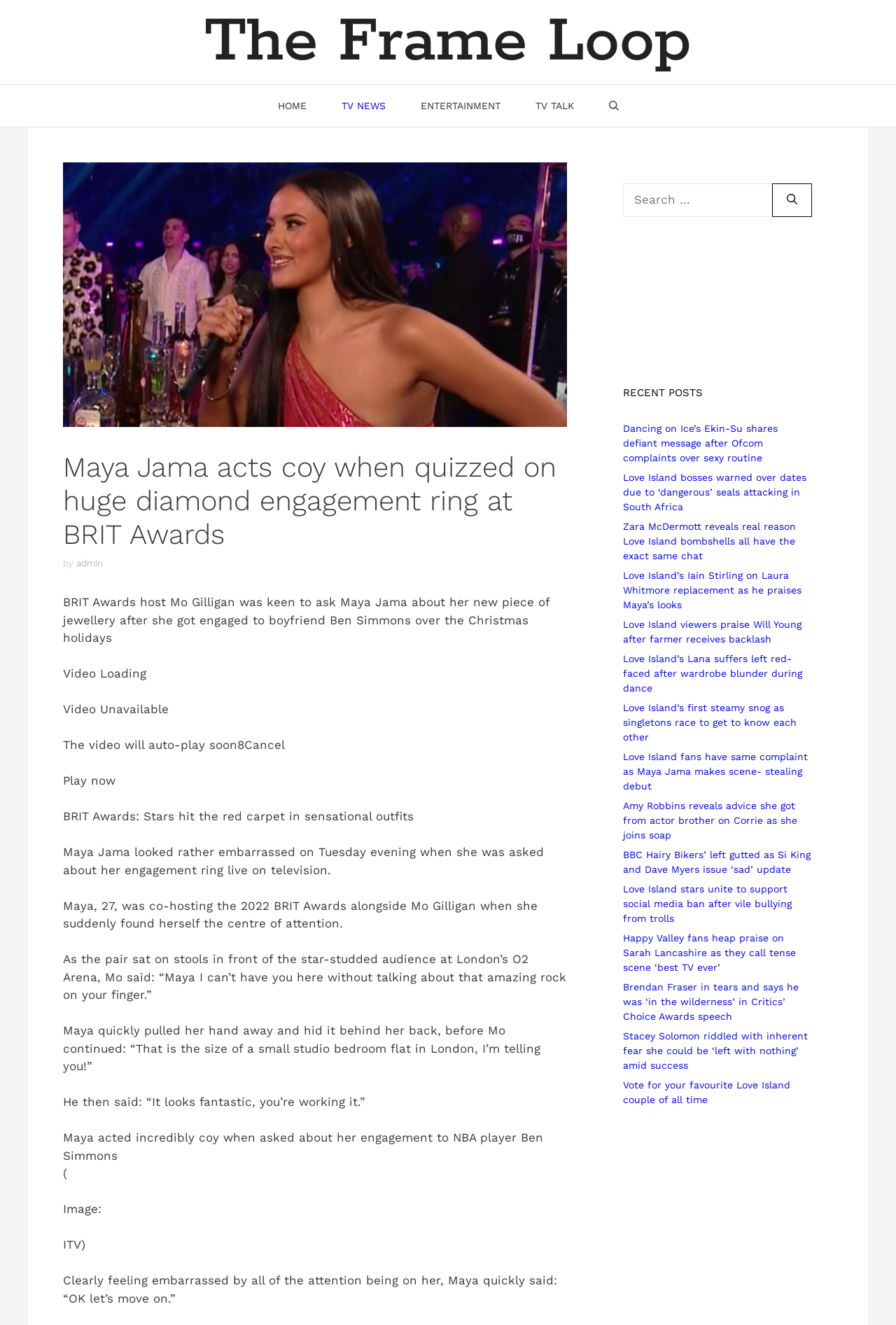Kindly determine the bounding box coordinates for the area that needs to be clicked to execute this instruction: "Search for something".

[0.695, 0.138, 0.862, 0.163]